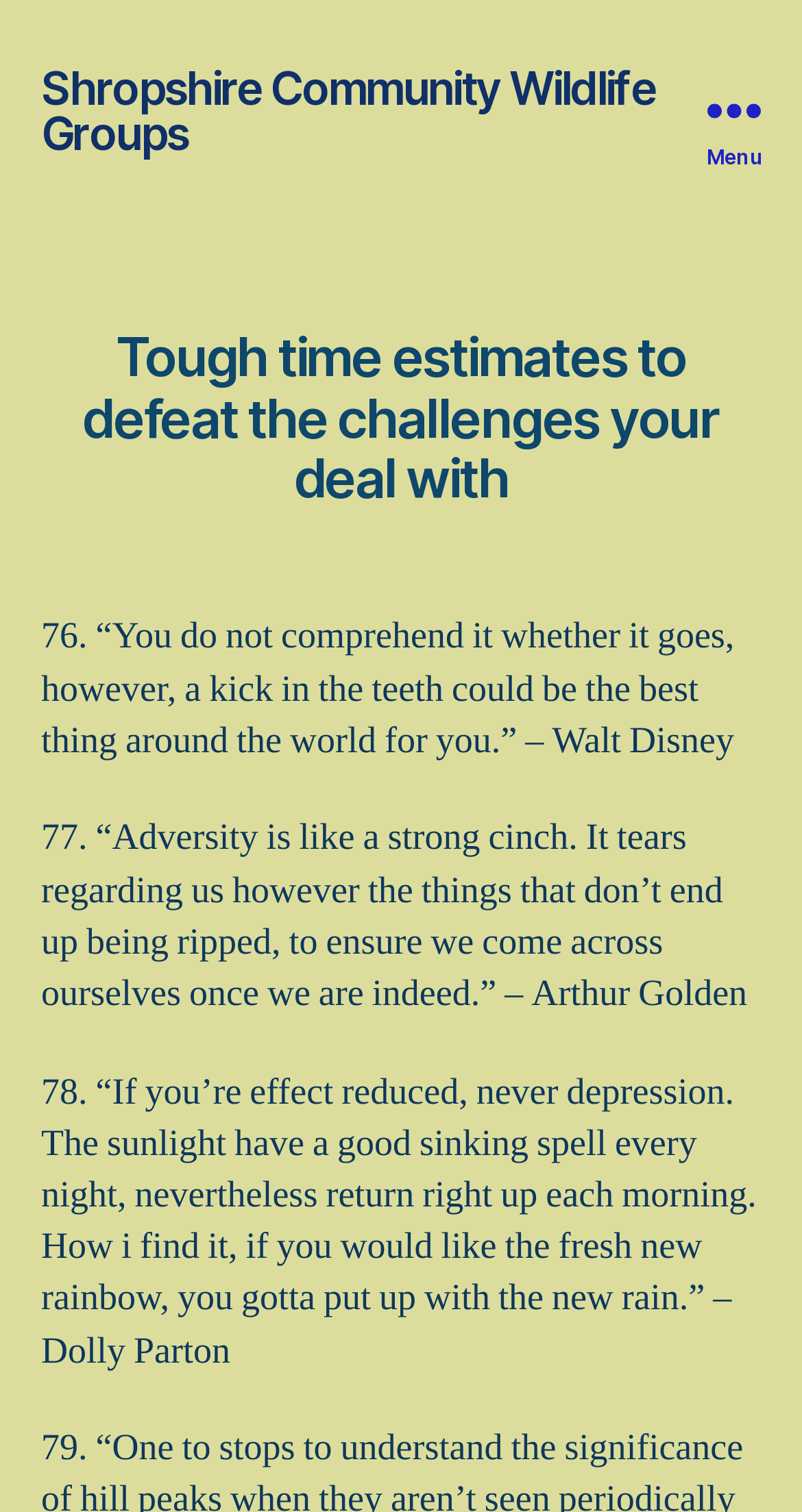Determine the bounding box coordinates for the UI element matching this description: "Shropshire Community Wildlife Groups".

[0.051, 0.043, 0.846, 0.103]